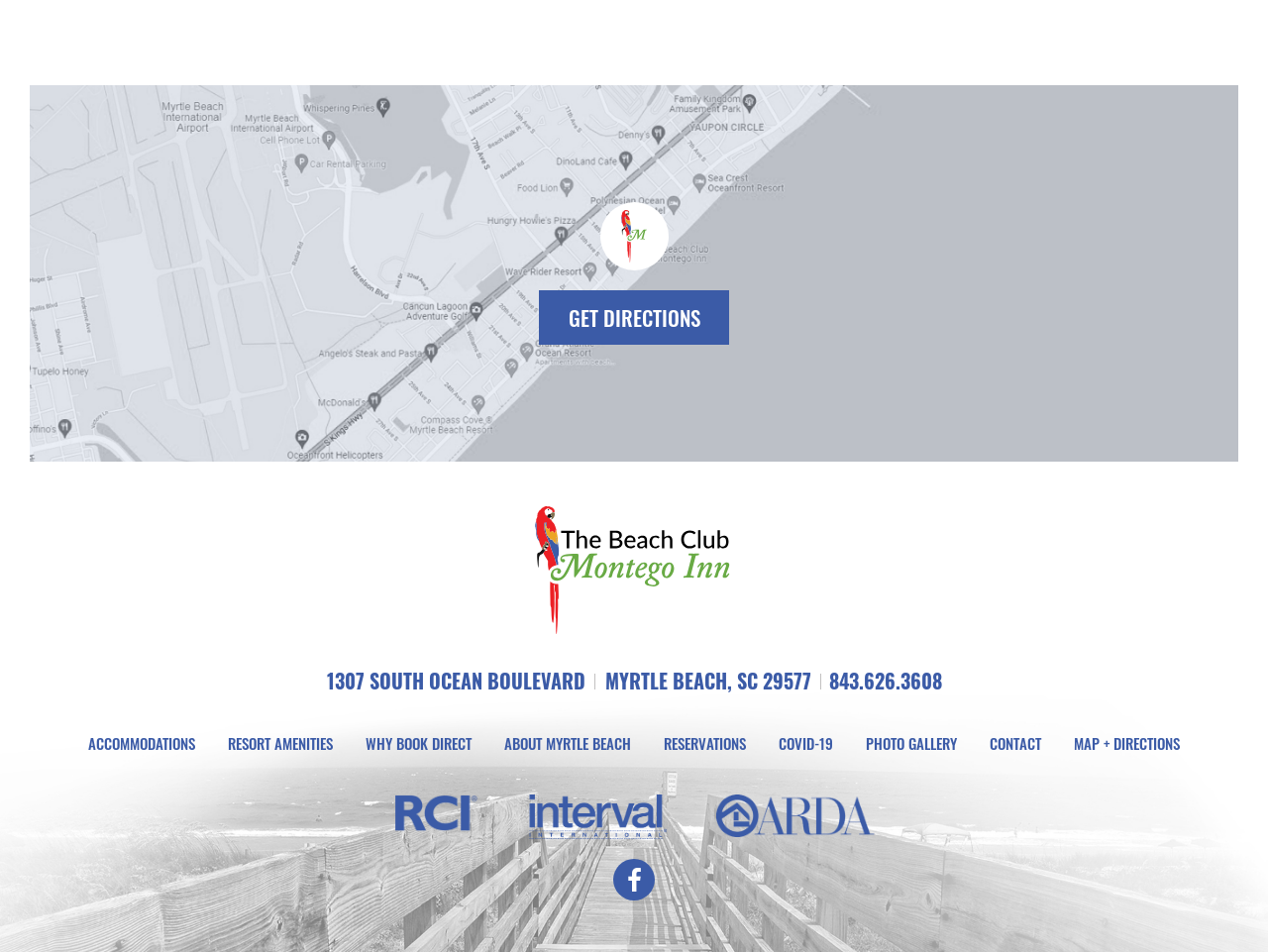Examine the screenshot and answer the question in as much detail as possible: What is the address of the beach club?

The address of the beach club can be found in the link with the text '1307 SOUTH OCEAN BOULEVARDMYRTLE BEACH, SC 29577' which is located in the contentinfo section of the webpage.